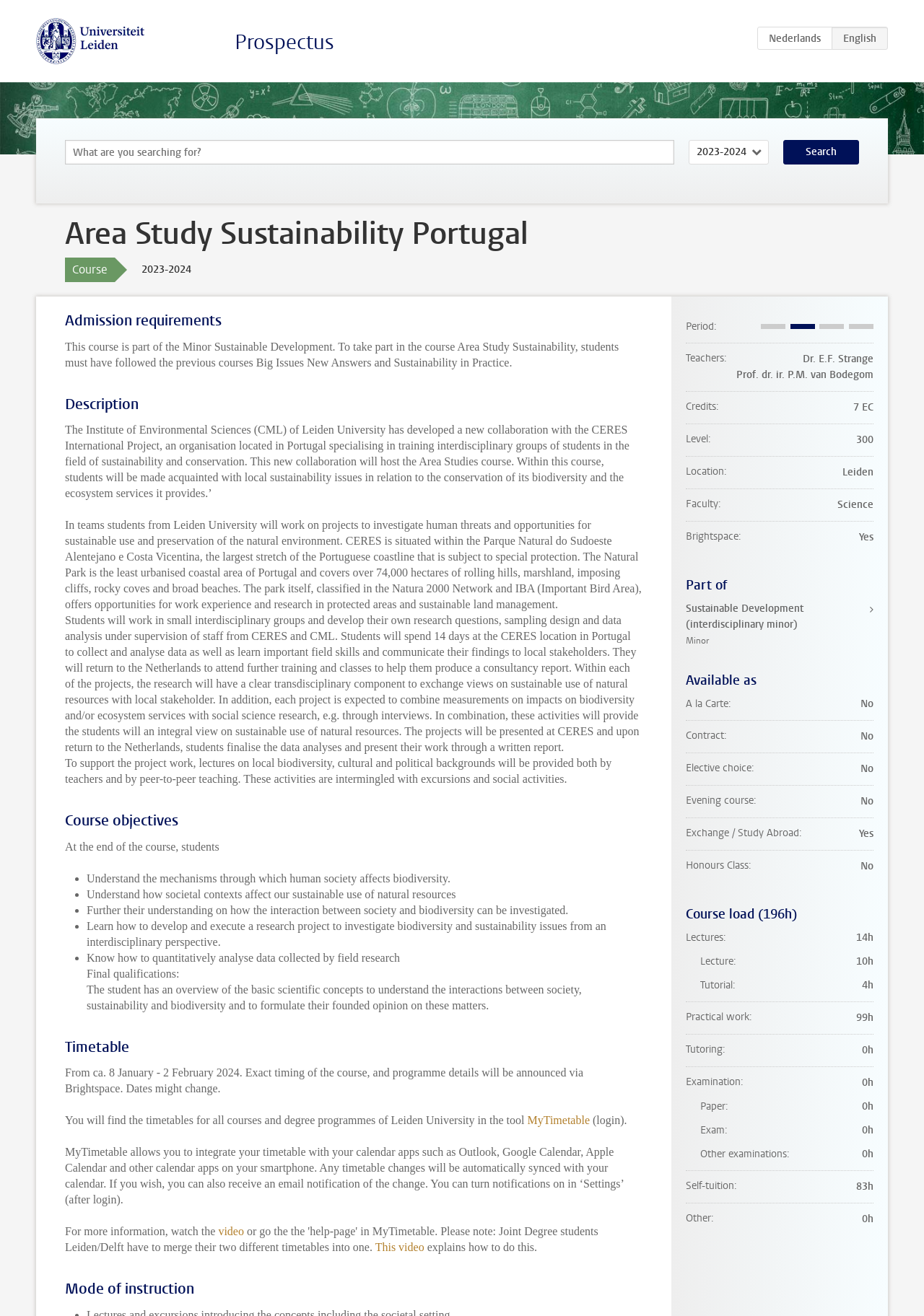How many ECTS credits is the course worth?
Using the image, provide a detailed and thorough answer to the question.

The number of ECTS credits can be found in the 'DescriptionListDetail' section, under the term 'Credits', which is located at the bottom of the webpage, with a bounding box of [0.923, 0.304, 0.945, 0.315].